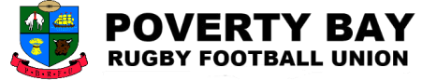Please give a short response to the question using one word or a phrase:
What is the shape that frames the logo?

Shield